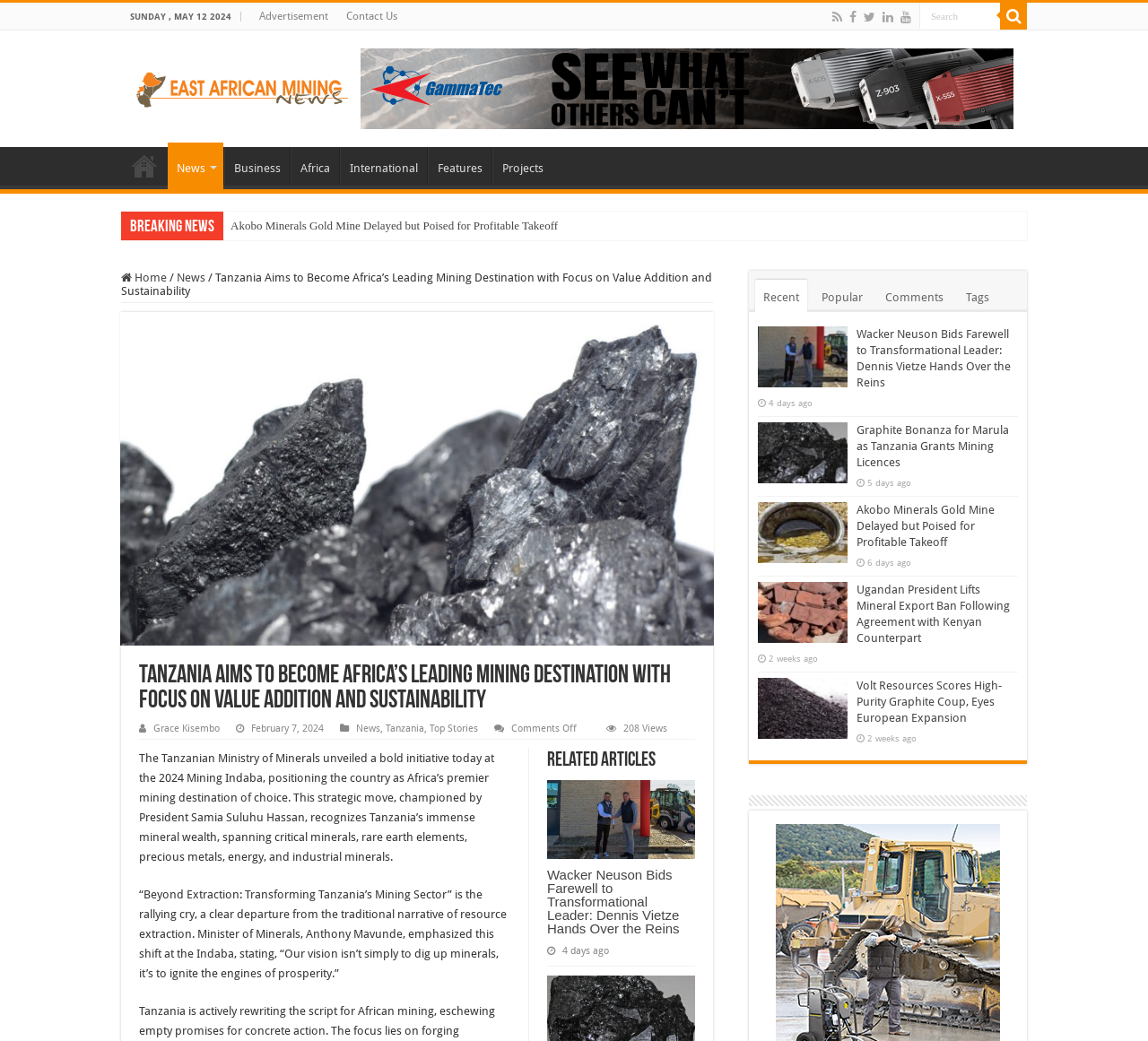Give a detailed account of the webpage.

The webpage is about East African Mining News, with a focus on Tanzania's aim to become Africa's leading mining destination. At the top, there is a date "SUNDAY, MAY 12 2024" and a few links, including "Advertisement", "Contact Us", and a search bar. Below that, there is a heading "East African Mining News" with a logo, followed by a menu with links to "Home", "News", "Business", "Africa", "International", "Features", and "Projects".

The main content of the page is an article titled "Tanzania Aims to Become Africa’s Leading Mining Destination with Focus on Value Addition and Sustainability". The article has a heading, followed by the author's name "Grace Kisembo" and the date "February 7, 2024". The article discusses the Tanzanian Ministry of Minerals' initiative to position the country as Africa's premier mining destination, with a focus on value addition and sustainability.

Below the article, there are related articles, each with a heading, a link, and a date. There are five related articles, including "Wacker Neuson Bids Farewell to Transformational Leader: Dennis Vietze Hands Over the Reins", "Graphite Bonanza for Marula as Tanzania Grants Mining Licences", "Akobo Minerals Gold Mine Delayed but Poised for Profitable Takeoff", "Ugandan President Lifts Mineral Export Ban Following Agreement with Kenyan Counterpart", and "Volt Resources Scores High-Purity Graphite Coup, Eyes European Expansion".

On the right side of the page, there are links to "Recent", "Popular", "Comments", and "Tags", as well as a few more related articles with headings, links, and dates.